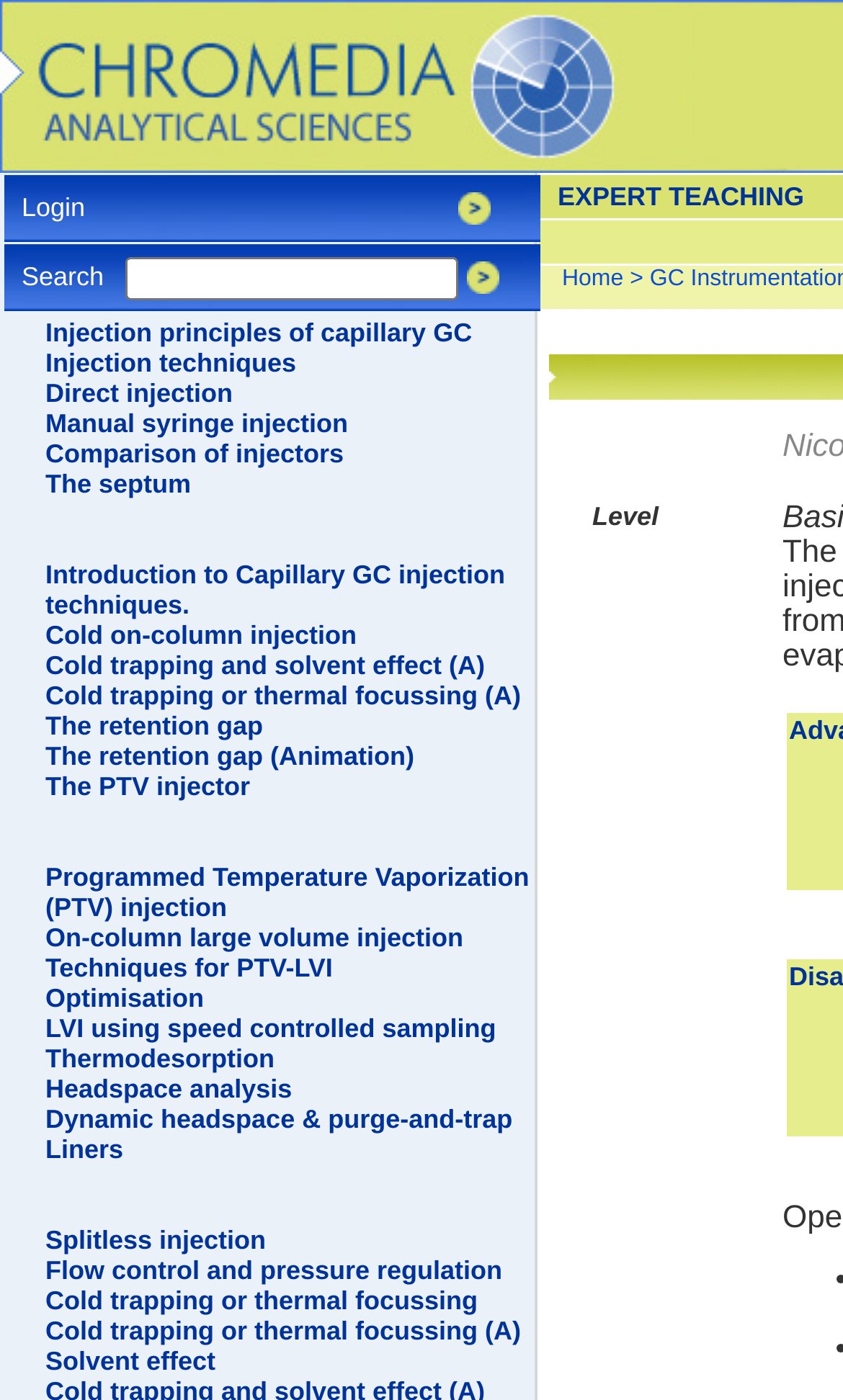Find the bounding box coordinates of the clickable region needed to perform the following instruction: "Click on Splitless injection". The coordinates should be provided as four float numbers between 0 and 1, i.e., [left, top, right, bottom].

[0.054, 0.875, 0.315, 0.897]